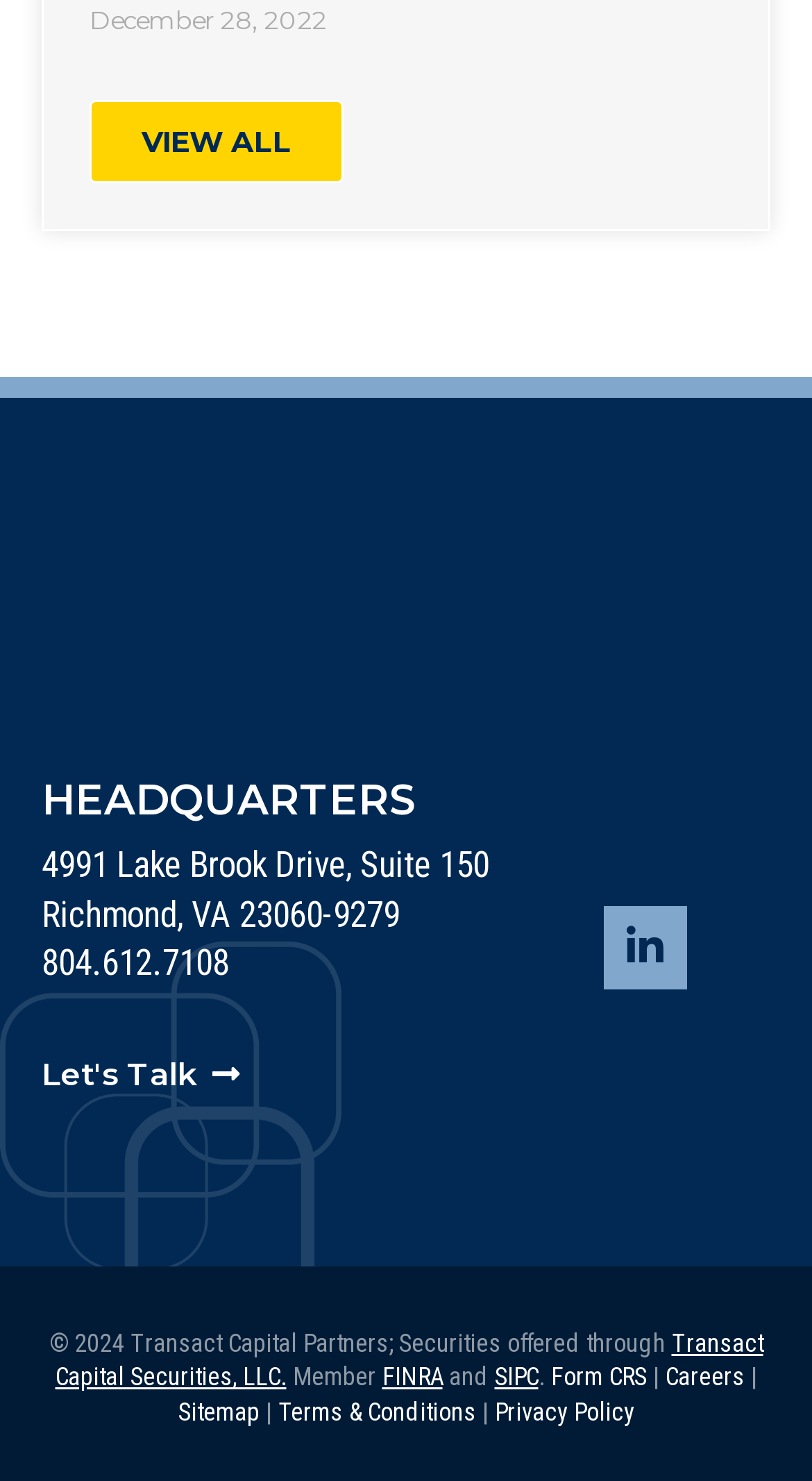Identify the bounding box coordinates of the region that needs to be clicked to carry out this instruction: "View all". Provide these coordinates as four float numbers ranging from 0 to 1, i.e., [left, top, right, bottom].

[0.11, 0.068, 0.423, 0.124]